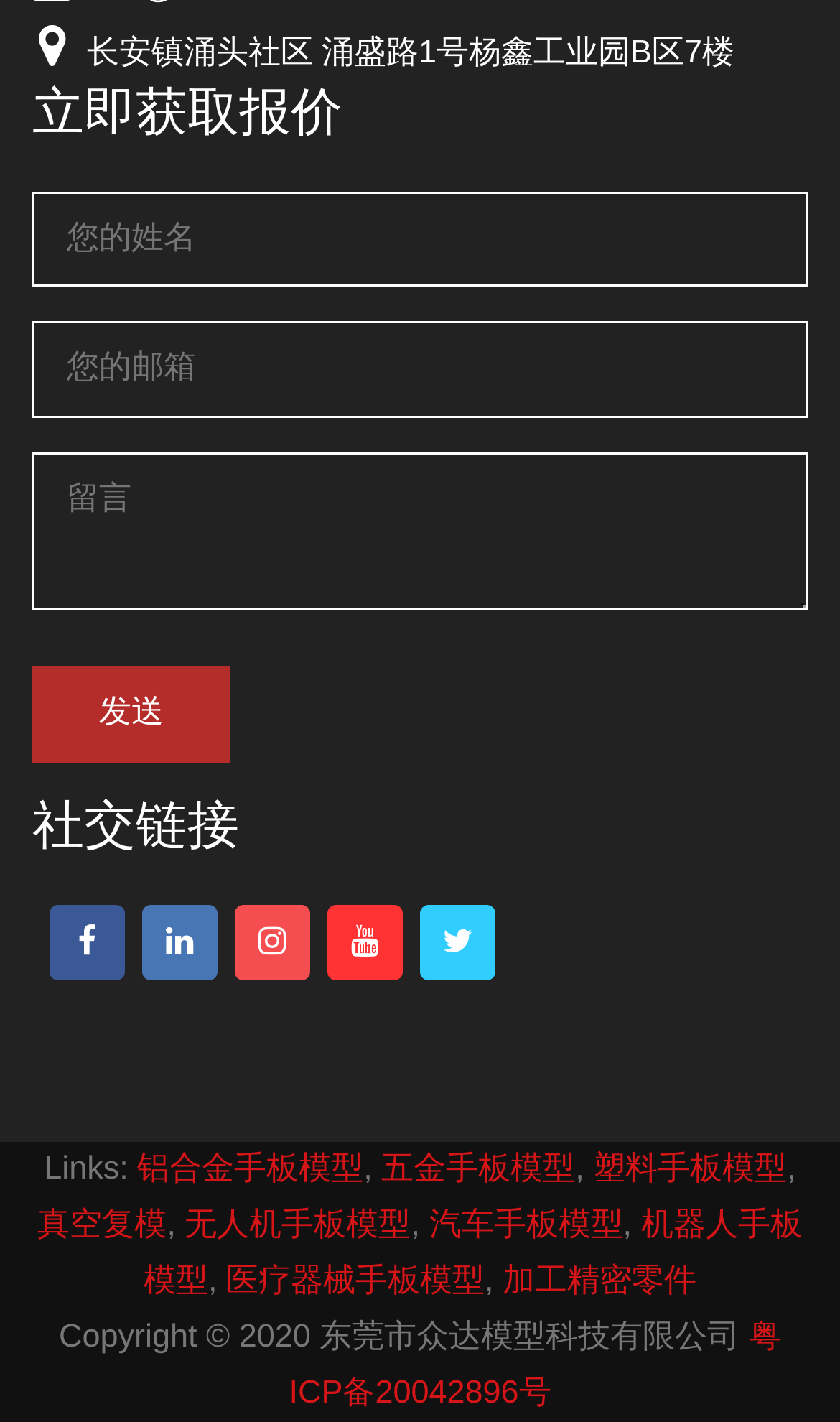Give a concise answer using one word or a phrase to the following question:
What is the copyright information?

Copyright © 2020 东莞市众达模型科技有限公司